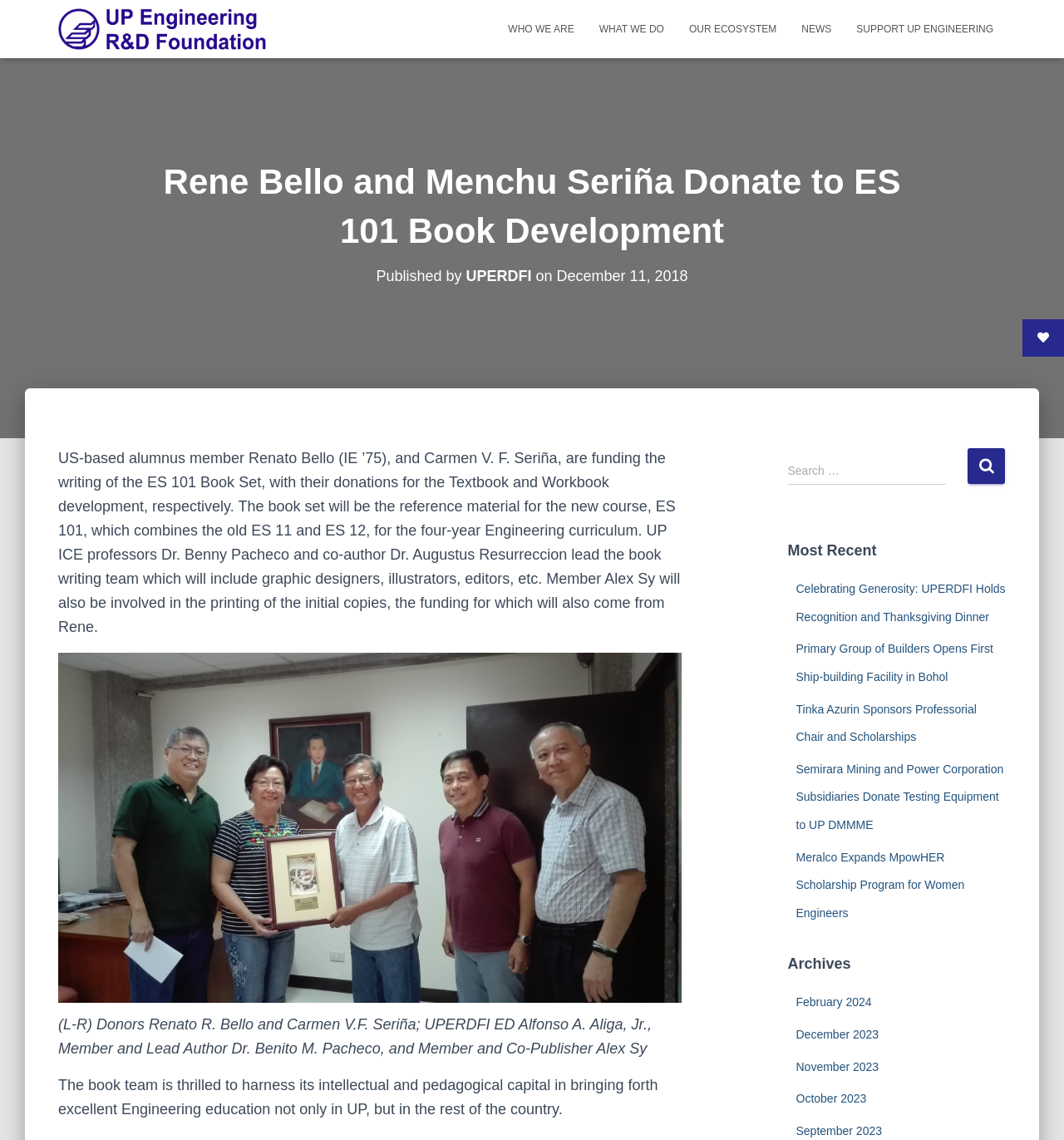What is the name of the organization that published the article?
Look at the screenshot and provide an in-depth answer.

The answer can be found in the link element with the text 'UPERDFI' and also in the heading element with the text 'Published by UPERDFI on December 11, 2018'.